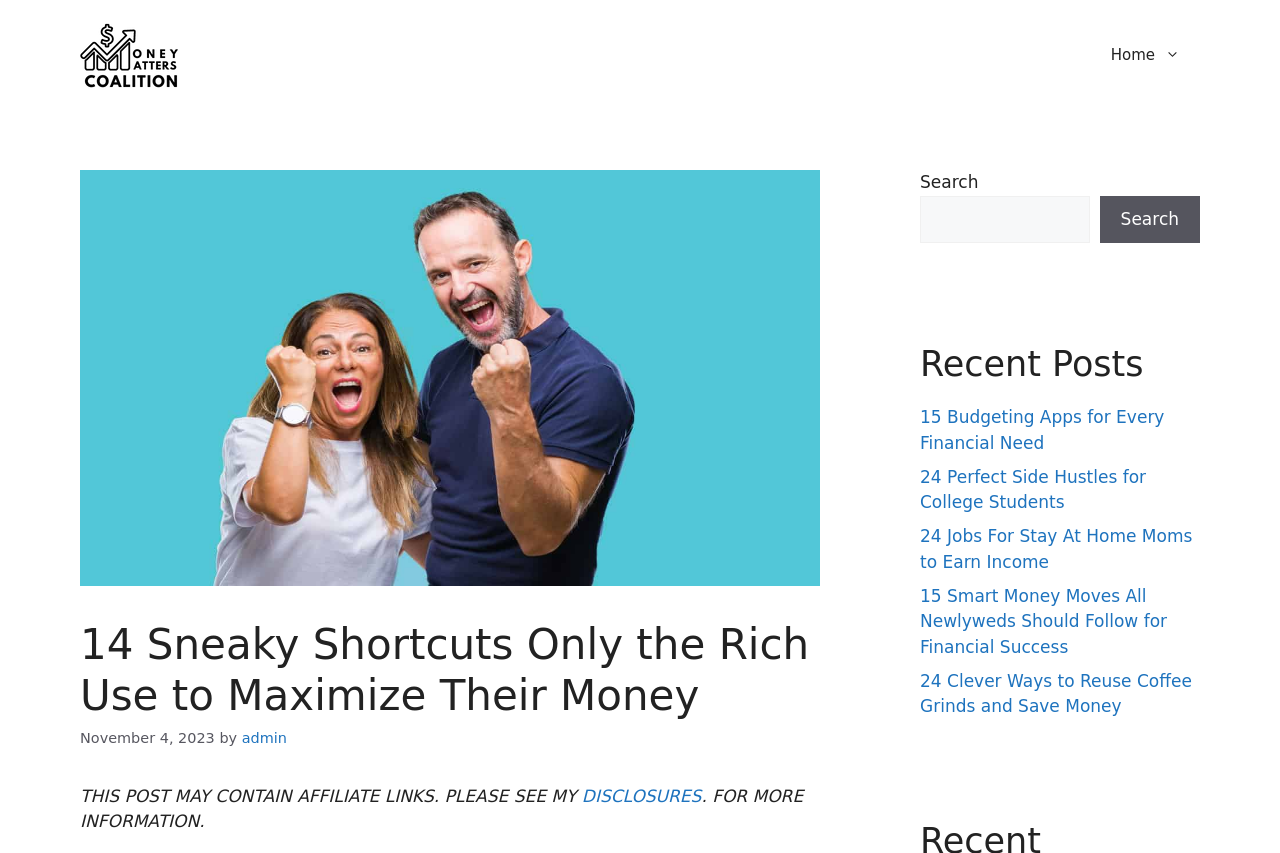Please identify the primary heading of the webpage and give its text content.

14 Sneaky Shortcuts Only the Rich Use to Maximize Their Money